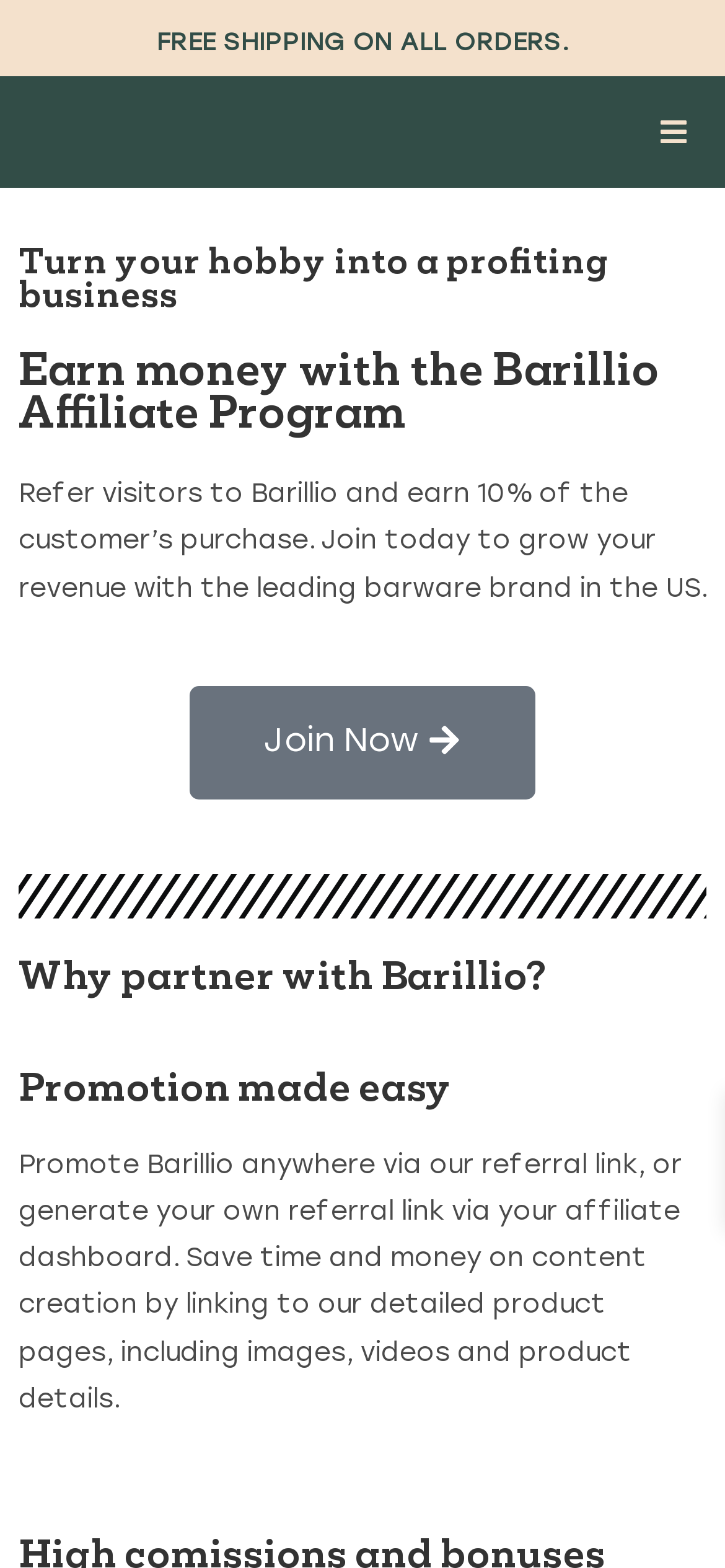Predict the bounding box of the UI element based on the description: "Join Now". The coordinates should be four float numbers between 0 and 1, formatted as [left, top, right, bottom].

[0.262, 0.437, 0.738, 0.51]